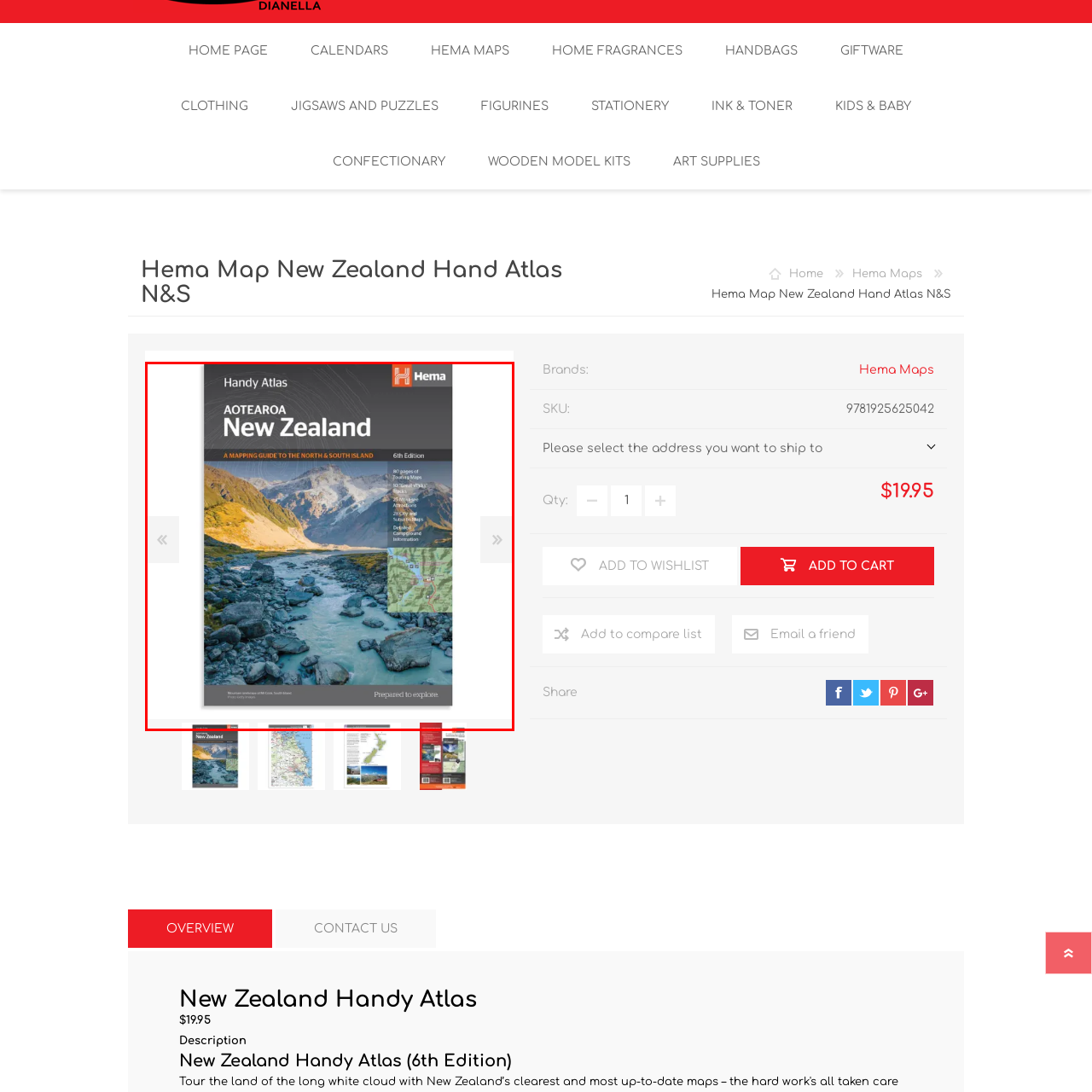View the part of the image marked by the red boundary and provide a one-word or short phrase answer to this question: 
How many pages of touring maps are included?

80 pages